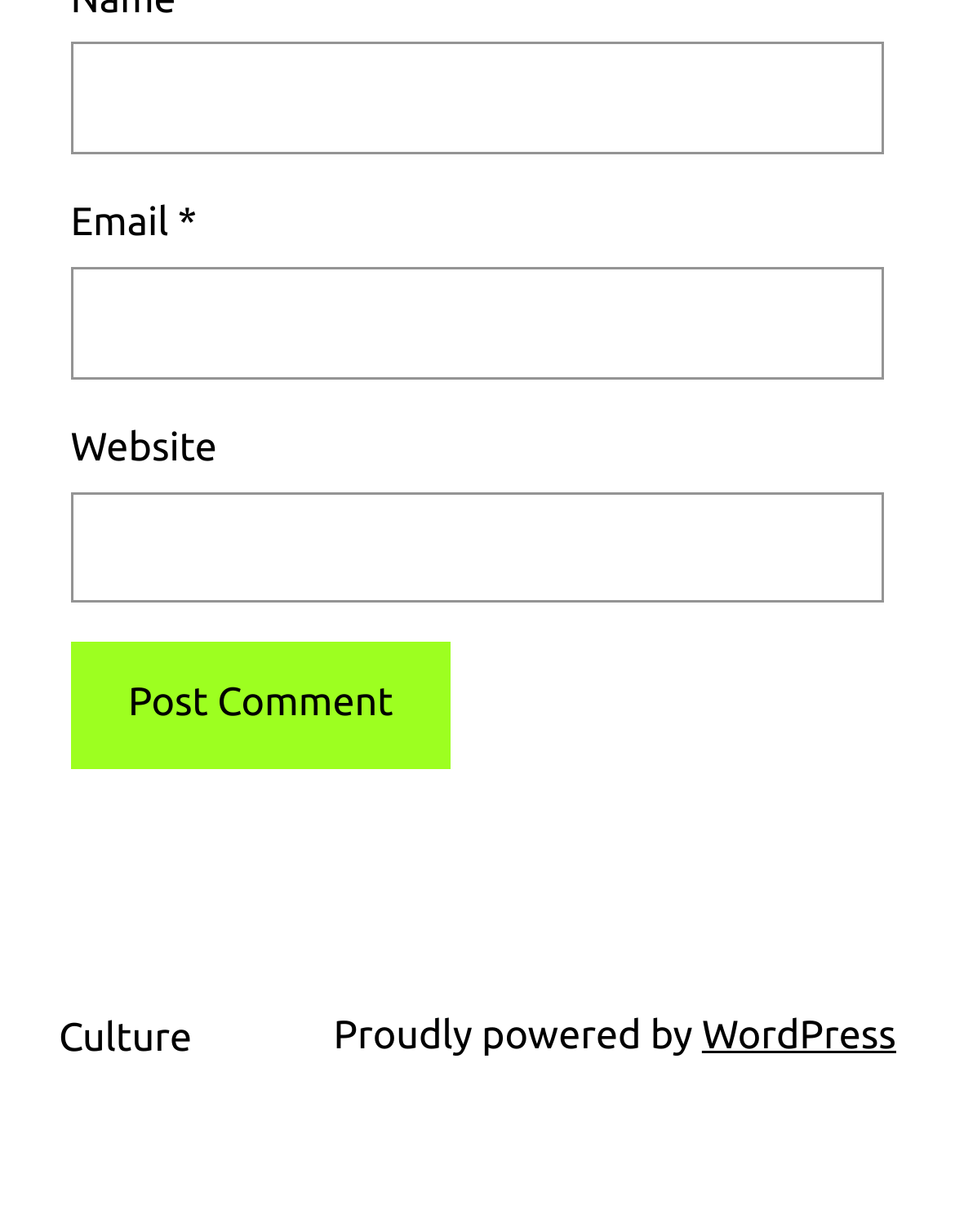How many text fields are available for comment?
Look at the image and answer the question with a single word or phrase.

Three